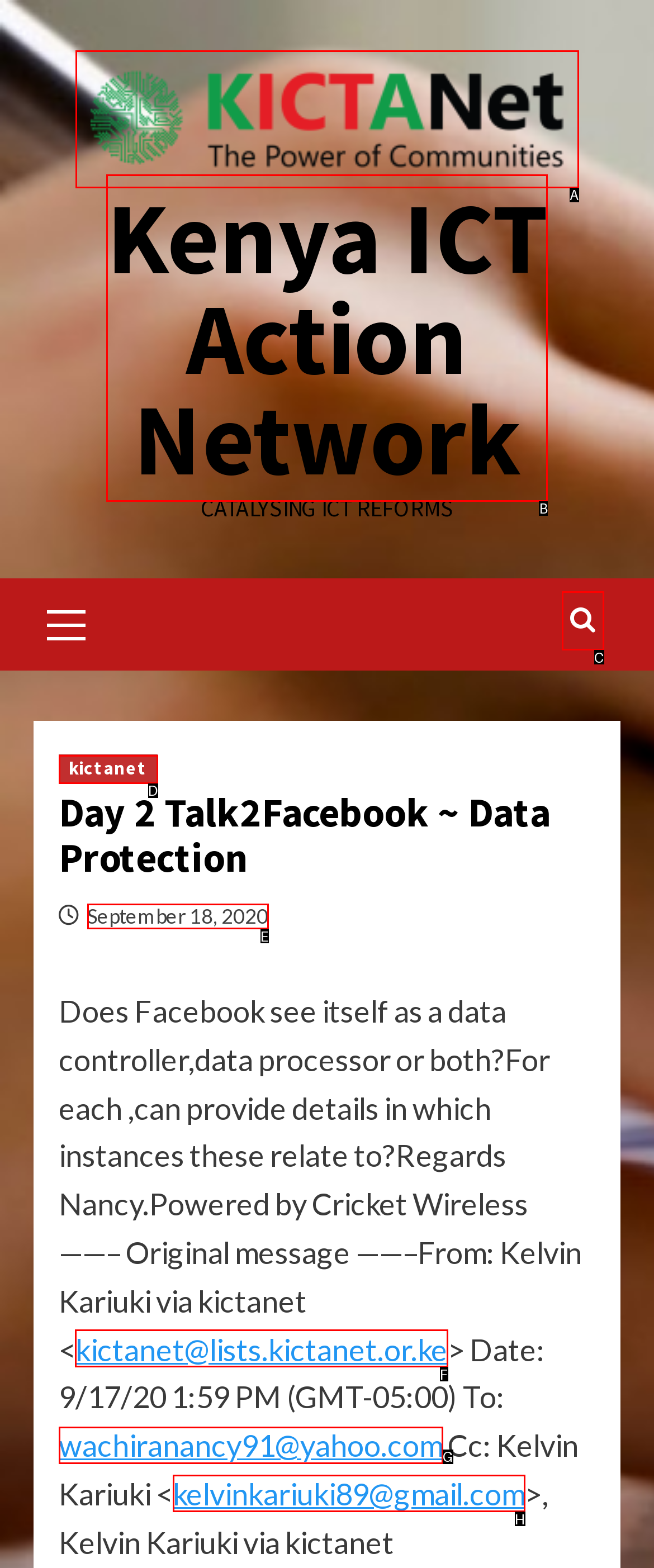Select the UI element that should be clicked to execute the following task: Click on the link kictanet@lists.kictanet.or.ke
Provide the letter of the correct choice from the given options.

F